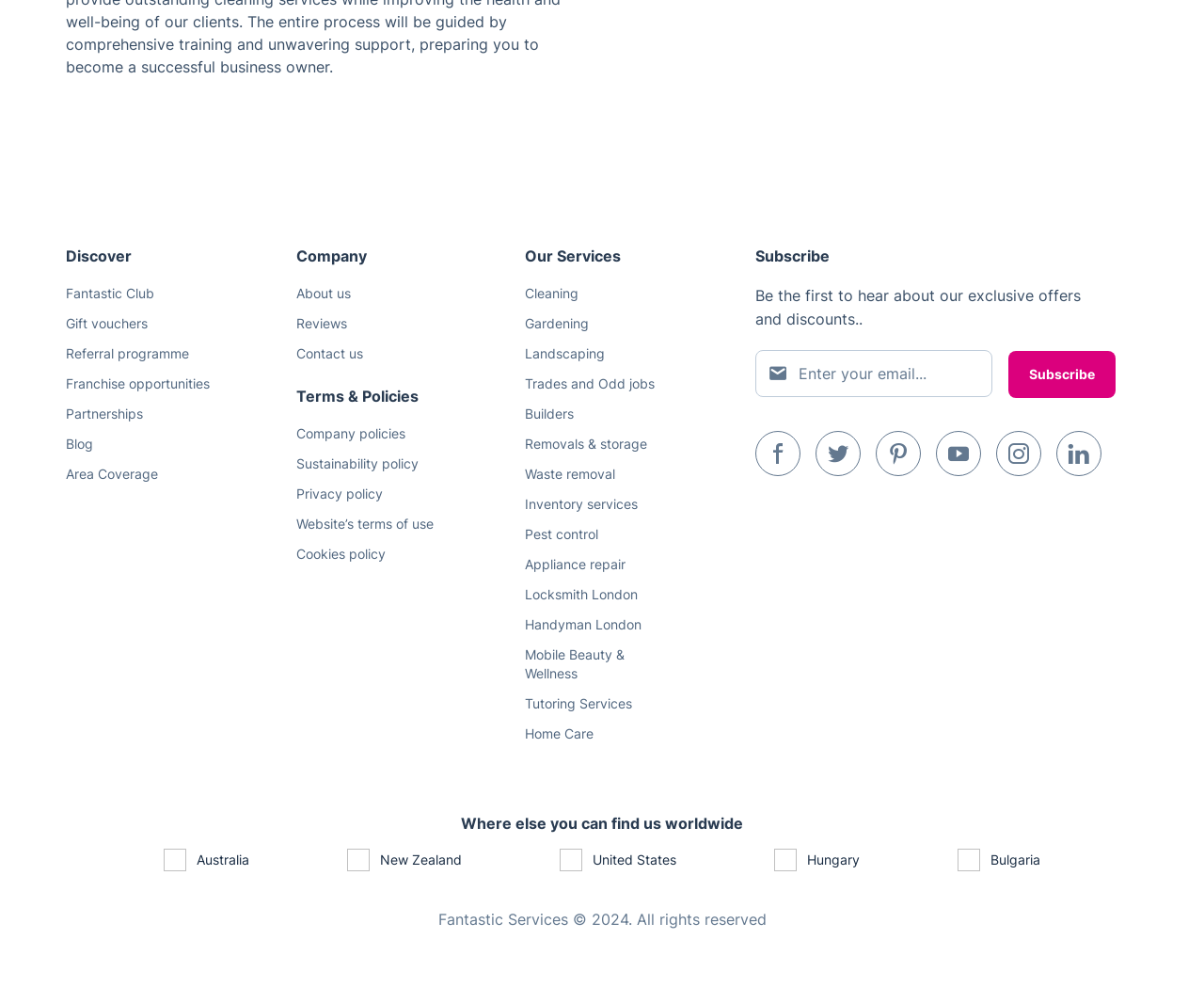Please find the bounding box coordinates of the clickable region needed to complete the following instruction: "Subscribe to the newsletter". The bounding box coordinates must consist of four float numbers between 0 and 1, i.e., [left, top, right, bottom].

[0.838, 0.355, 0.927, 0.403]